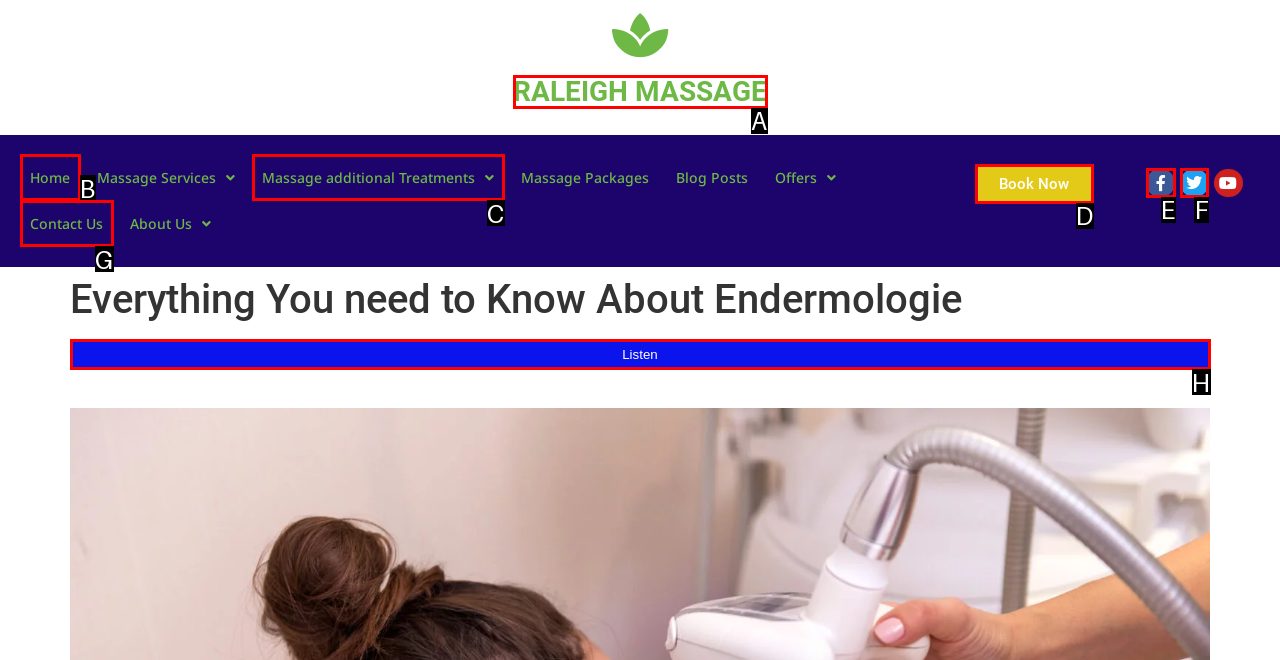Out of the given choices, which letter corresponds to the UI element required to click the link to read more about Marvin Tucker? Answer with the letter.

None